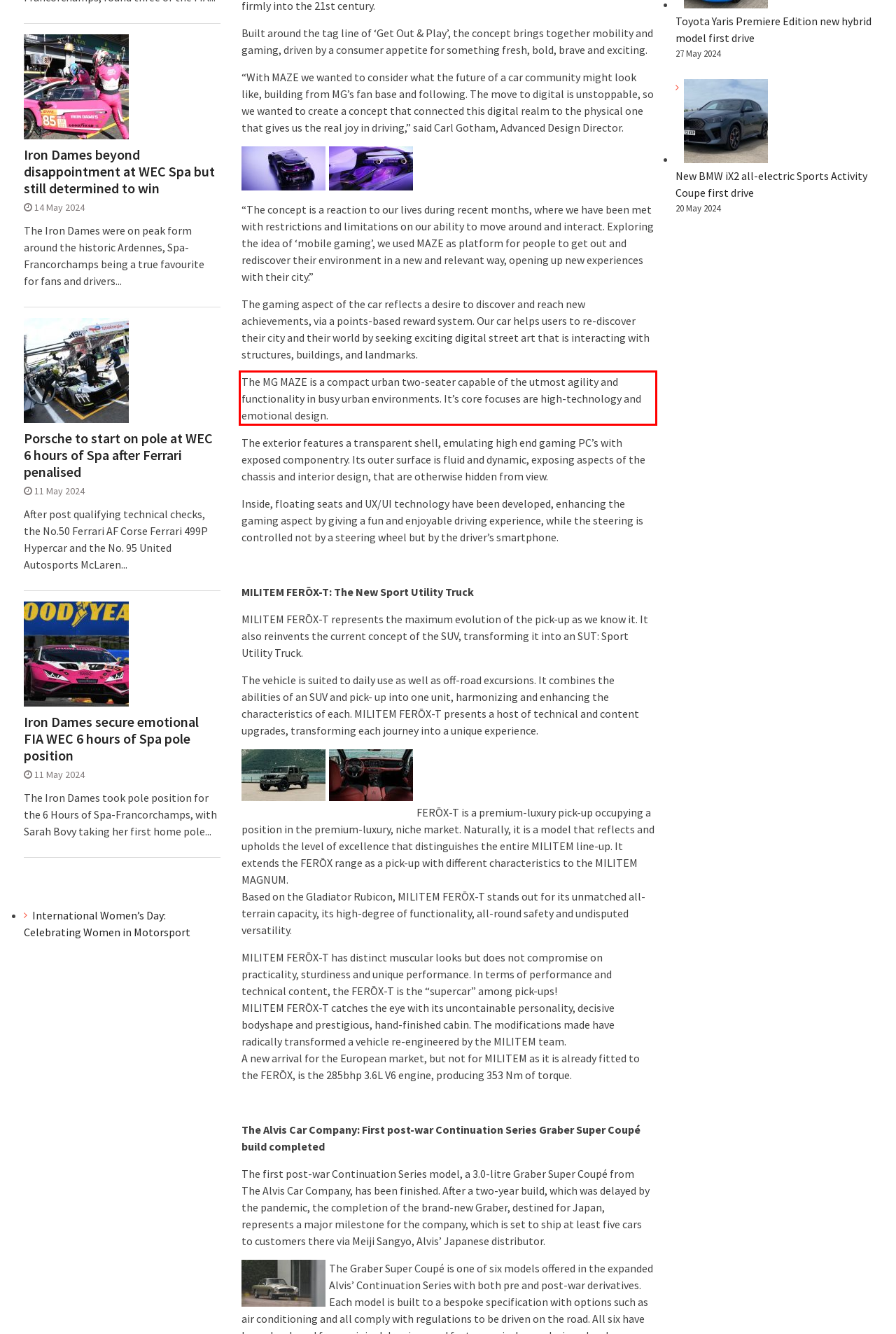Identify the text inside the red bounding box on the provided webpage screenshot by performing OCR.

The MG MAZE is a compact urban two-seater capable of the utmost agility and functionality in busy urban environments. It’s core focuses are high-technology and emotional design.